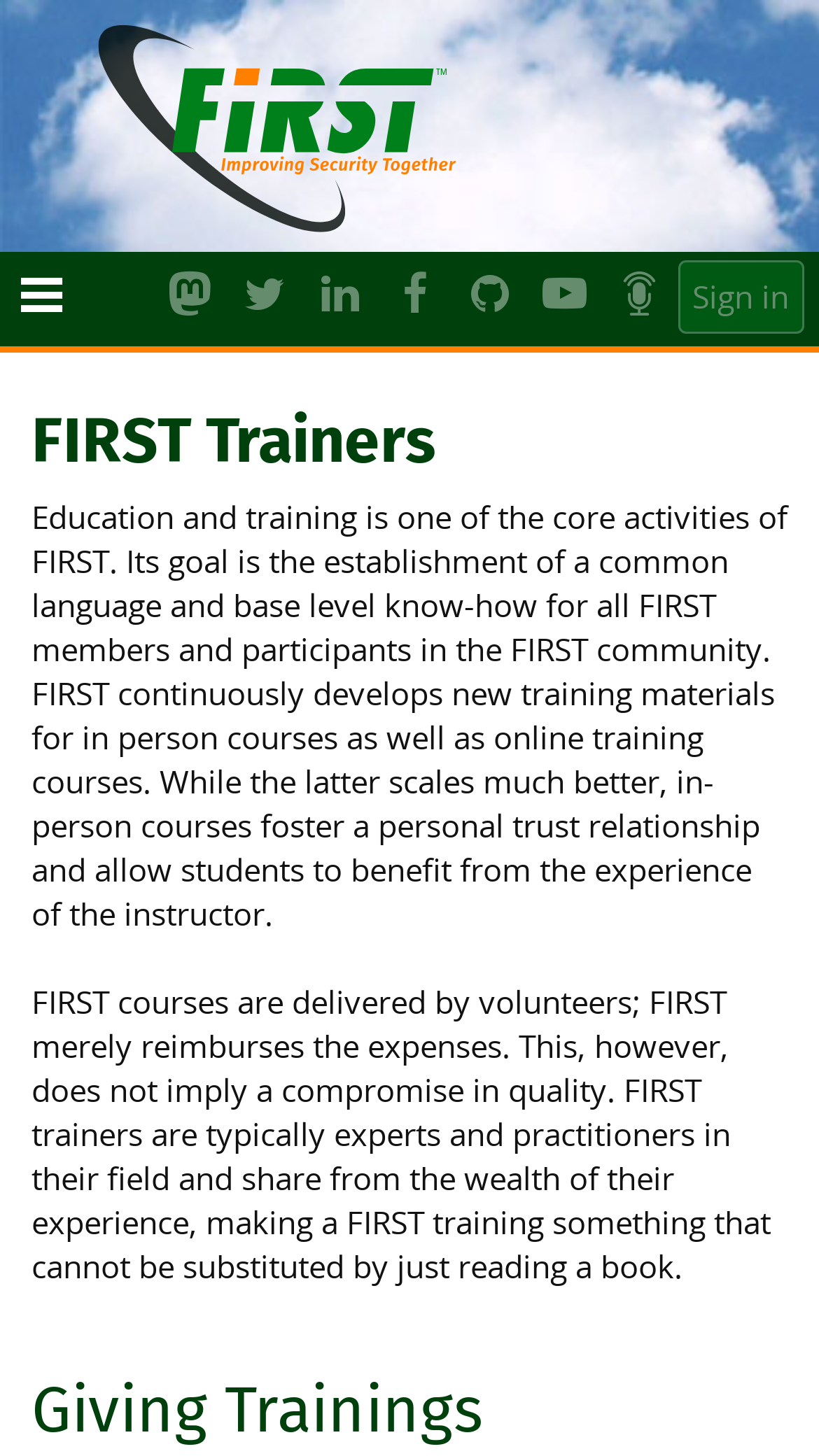Answer the following in one word or a short phrase: 
What is the benefit of in-person courses?

Personal trust relationship